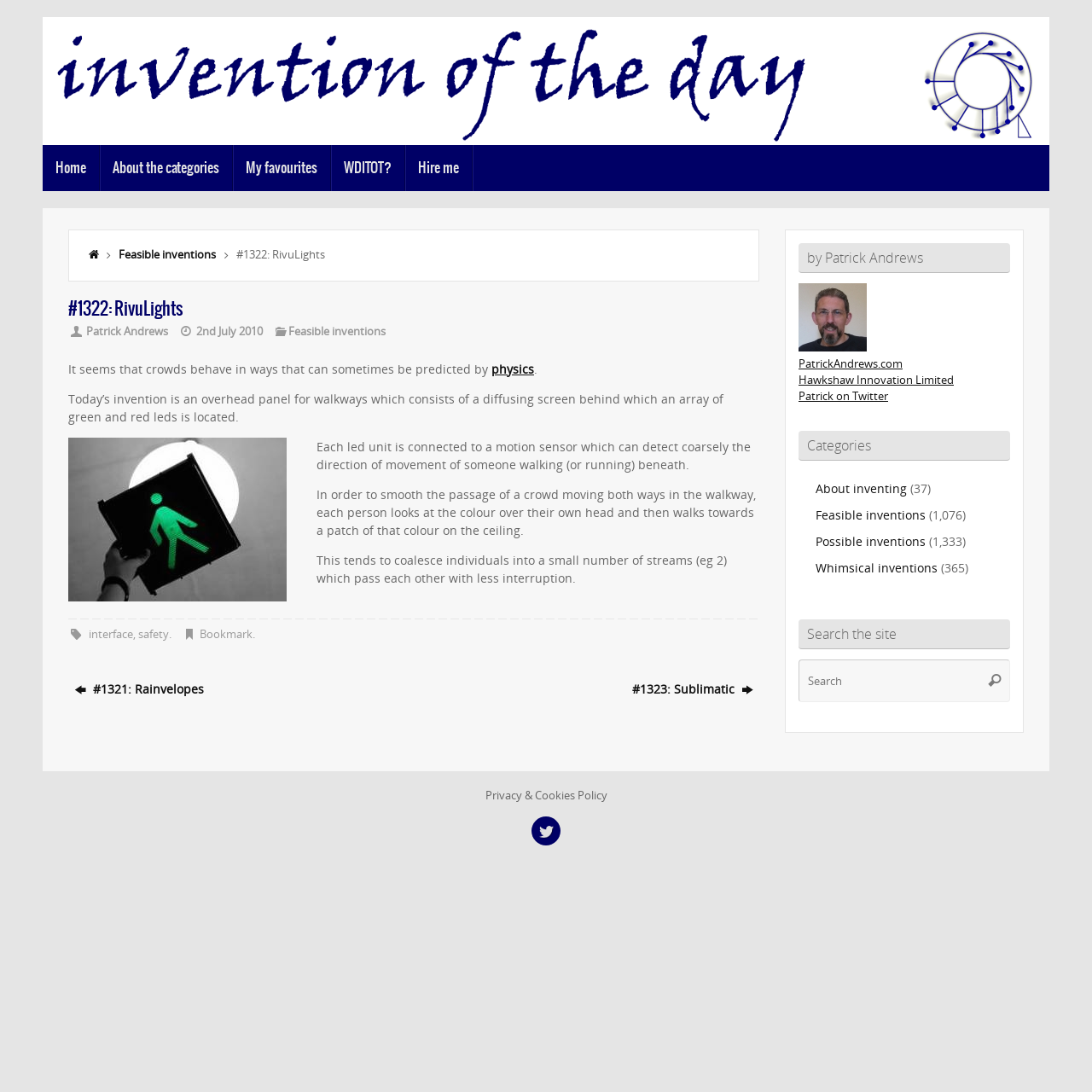Can you specify the bounding box coordinates for the region that should be clicked to fulfill this instruction: "Read the 'About the categories' page".

[0.091, 0.133, 0.213, 0.175]